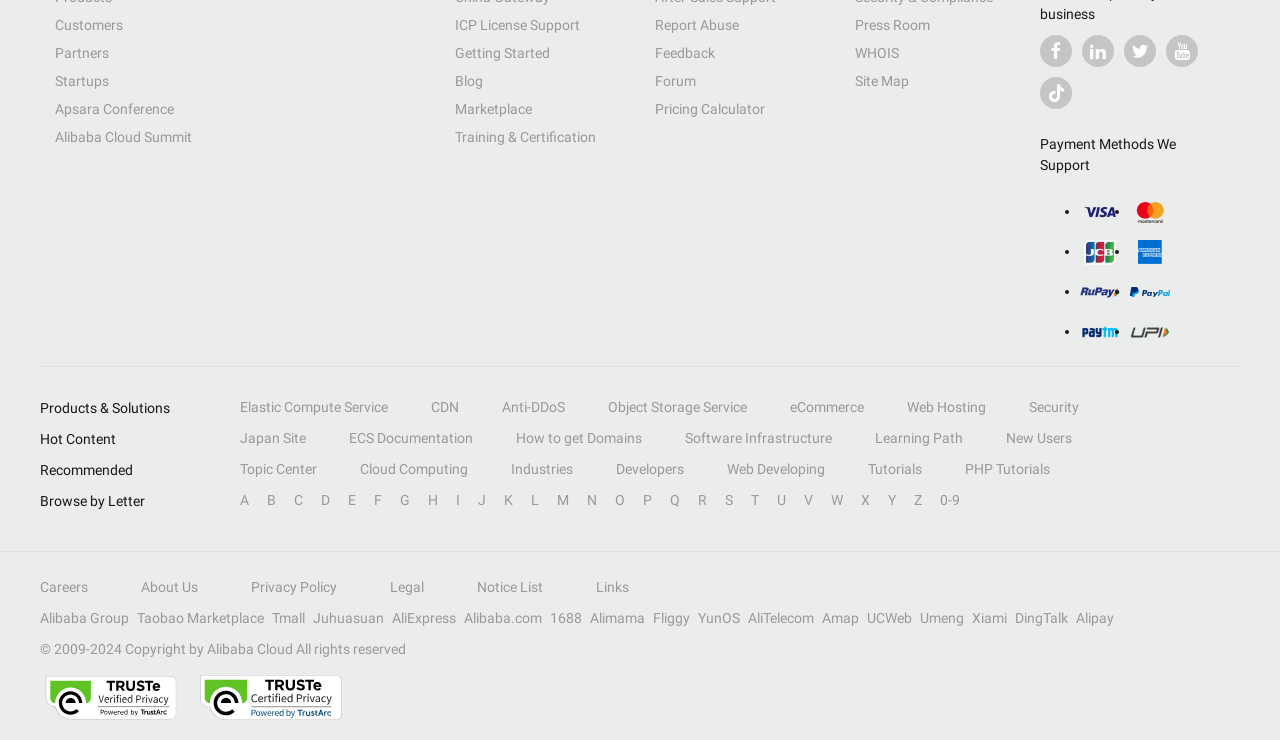Can you identify the bounding box coordinates of the clickable region needed to carry out this instruction: 'Click on Facebook'? The coordinates should be four float numbers within the range of 0 to 1, stated as [left, top, right, bottom].

[0.812, 0.047, 0.838, 0.091]